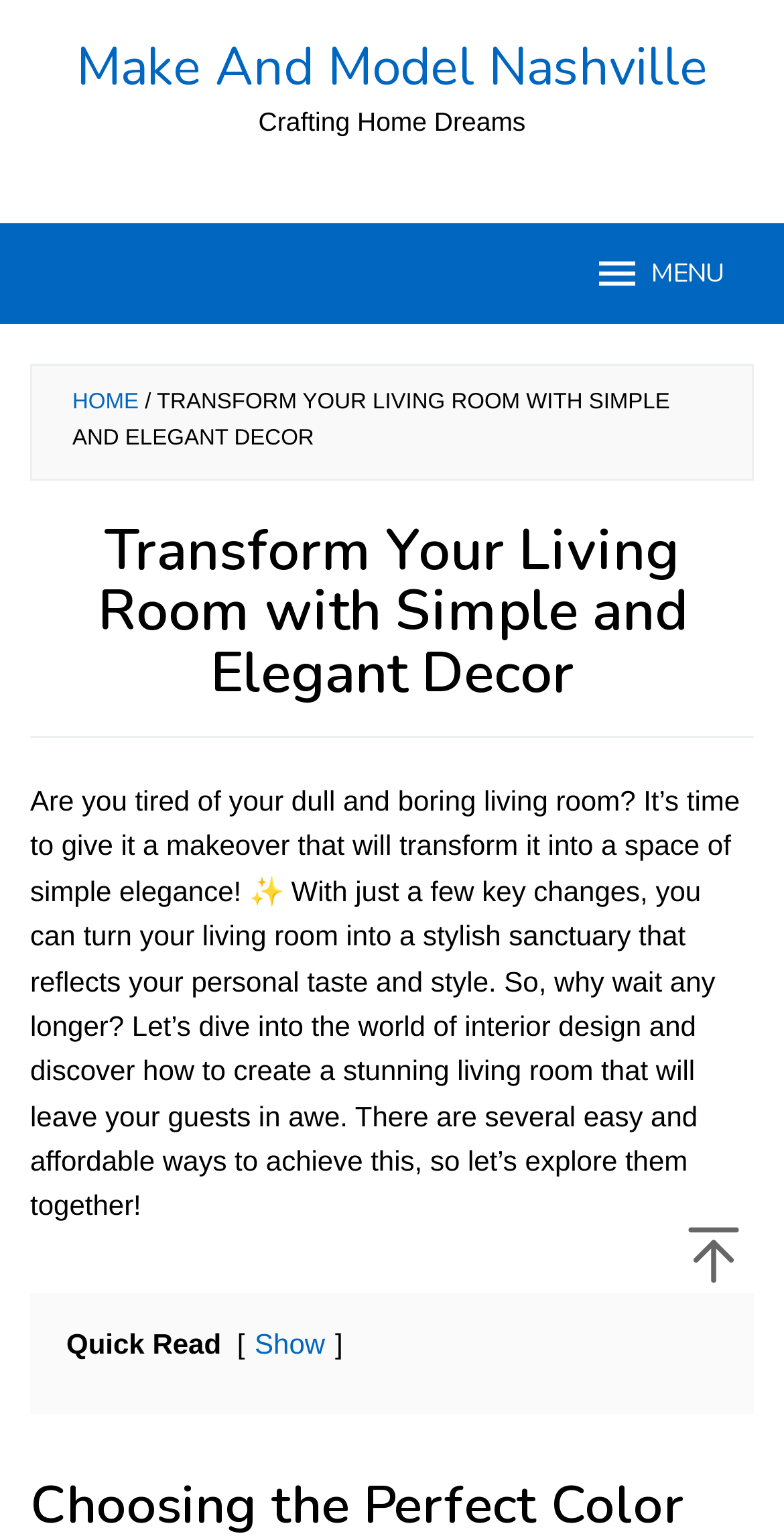What is the website's tagline?
Answer the question in a detailed and comprehensive manner.

The website's tagline is 'Crafting Home Dreams' which is located at the top of the webpage, below the navigation menu, and is a StaticText element with bounding box coordinates [0.33, 0.069, 0.67, 0.088].